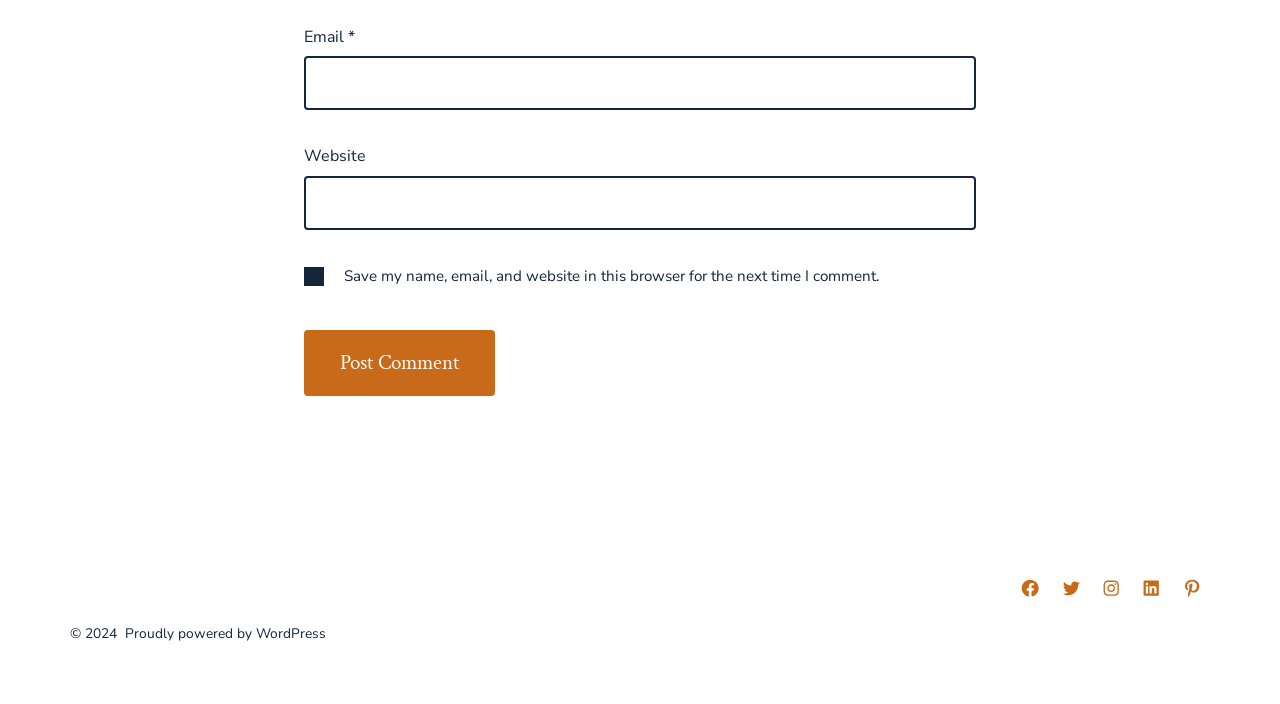Specify the bounding box coordinates (top-left x, top-left y, bottom-right x, bottom-right y) of the UI element in the screenshot that matches this description: parent_node: Email * aria-describedby="email-notes" name="email"

[0.238, 0.08, 0.762, 0.157]